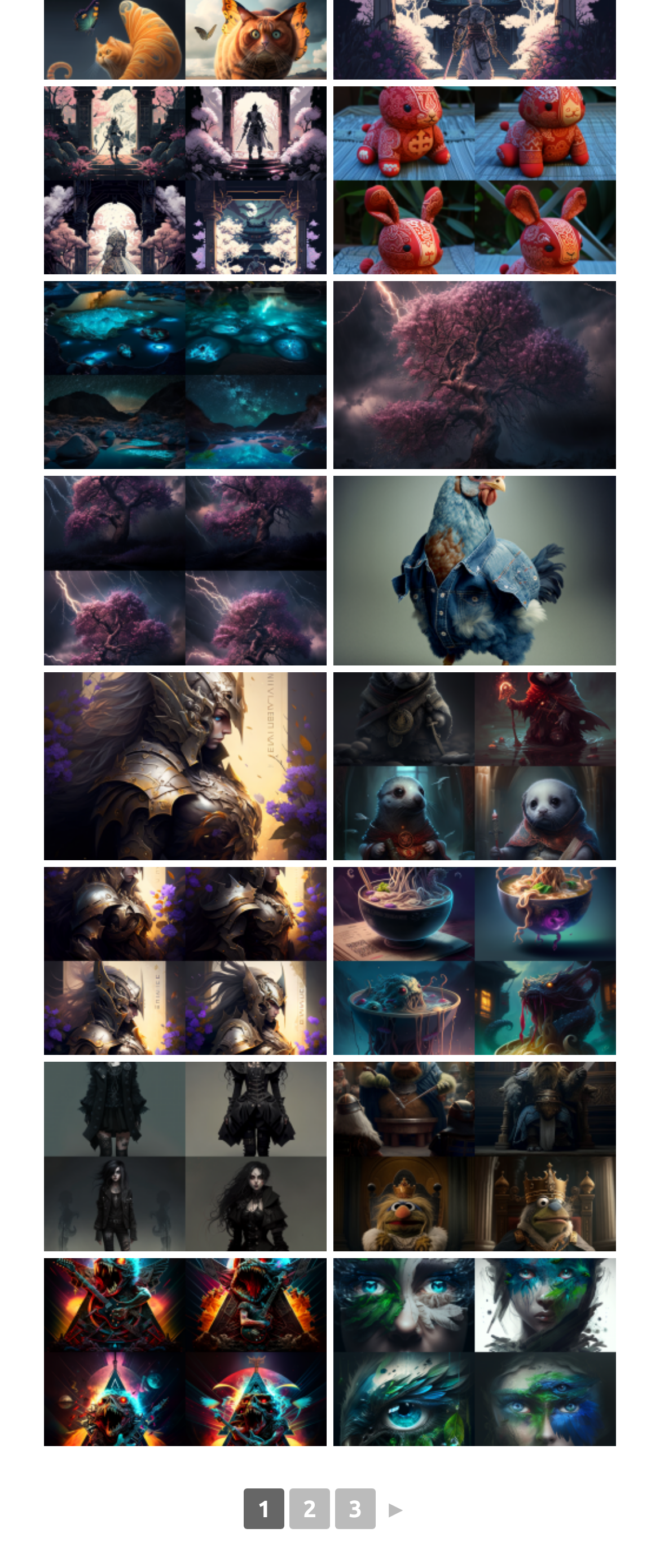Please use the details from the image to answer the following question comprehensively:
What is the position of the first link?

I looked at the bounding box coordinates of the first link element, and its y1 and y2 values are smaller than those of the other link elements, indicating that it is positioned at the top left of the webpage.